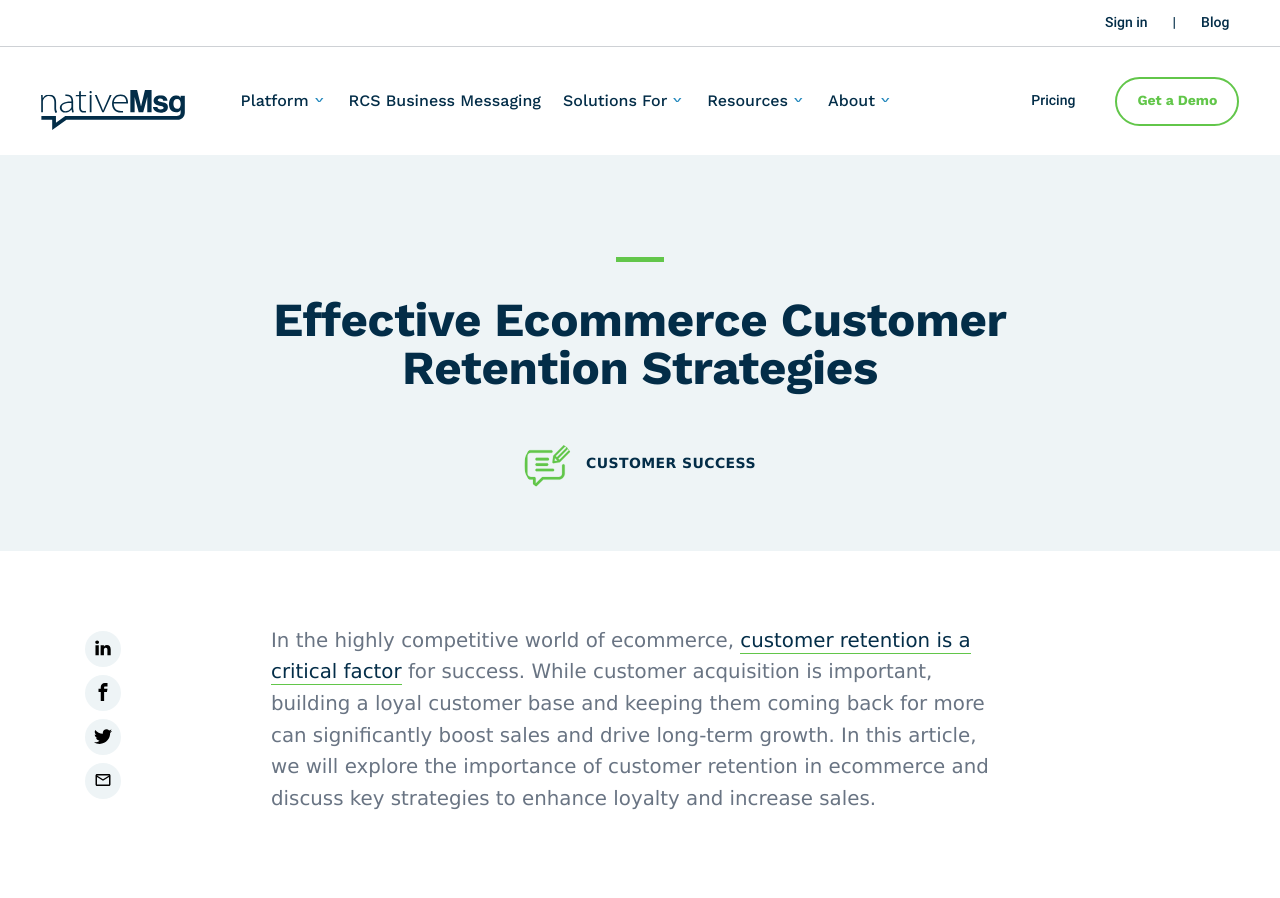What is the purpose of the buttons at the bottom of the page?
Examine the image and give a concise answer in one word or a short phrase.

Social media sharing